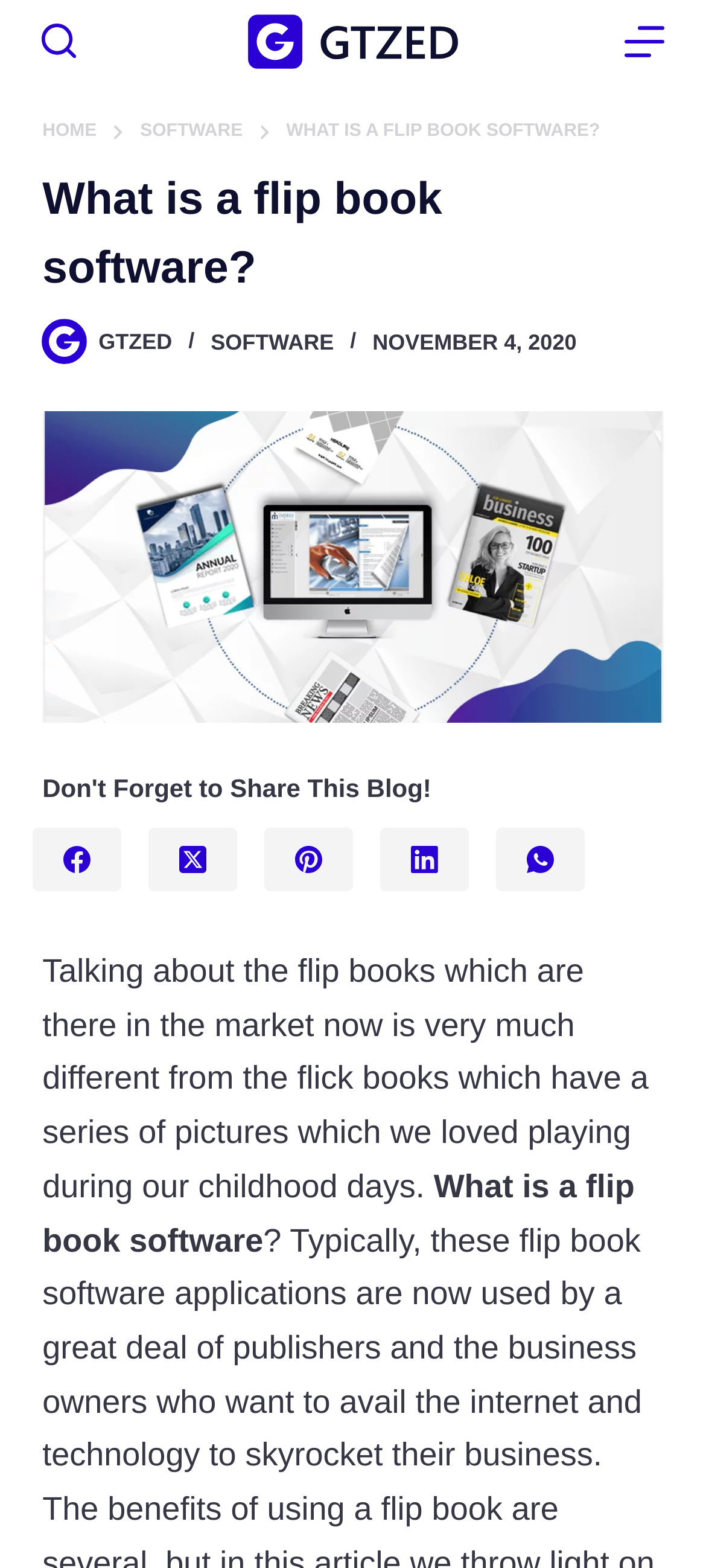Locate and provide the bounding box coordinates for the HTML element that matches this description: "alt="gtzed logo"".

[0.352, 0.009, 0.648, 0.043]